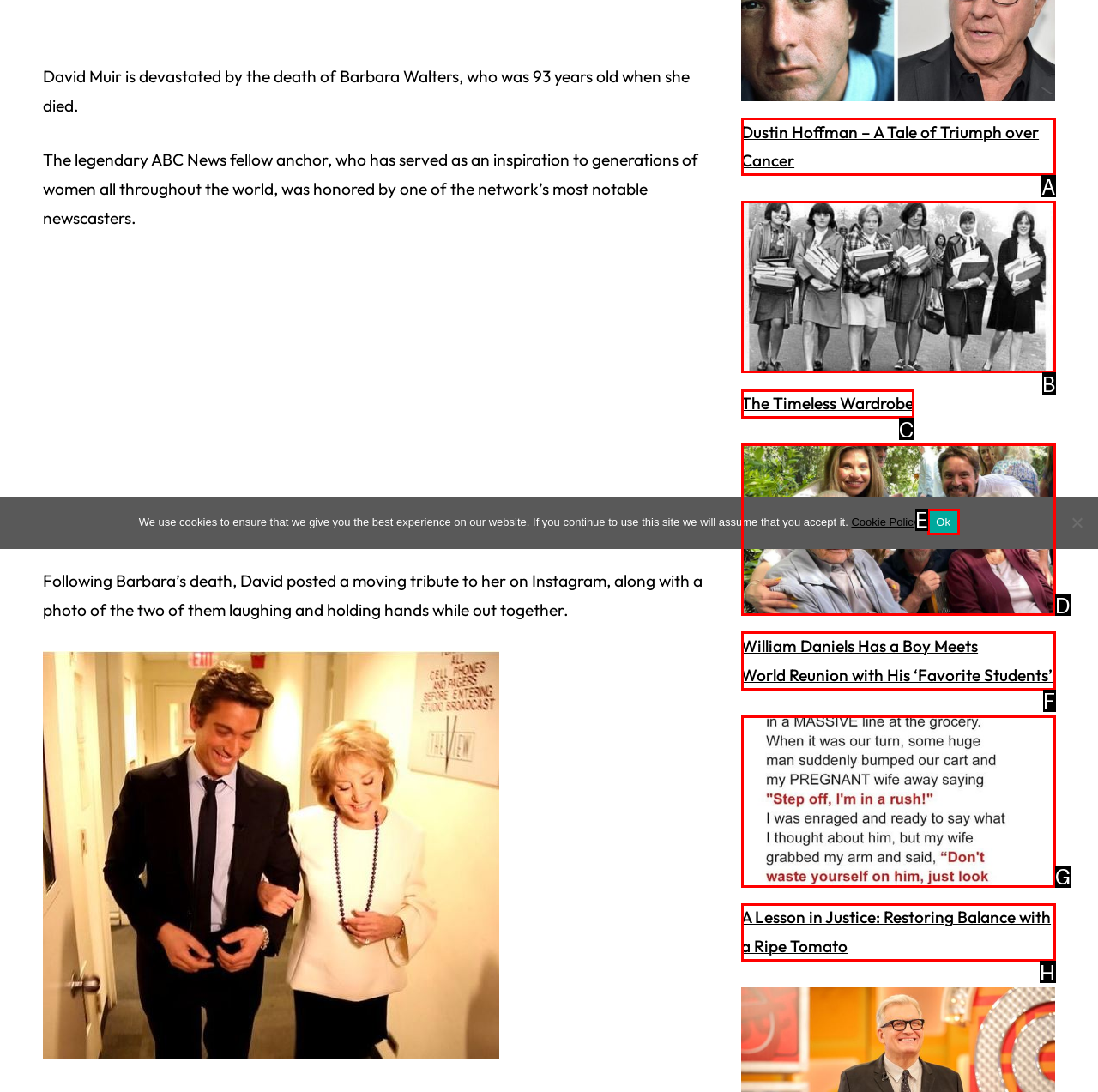Which option corresponds to the following element description: alt="The Timeless Wardrobe"?
Please provide the letter of the correct choice.

B